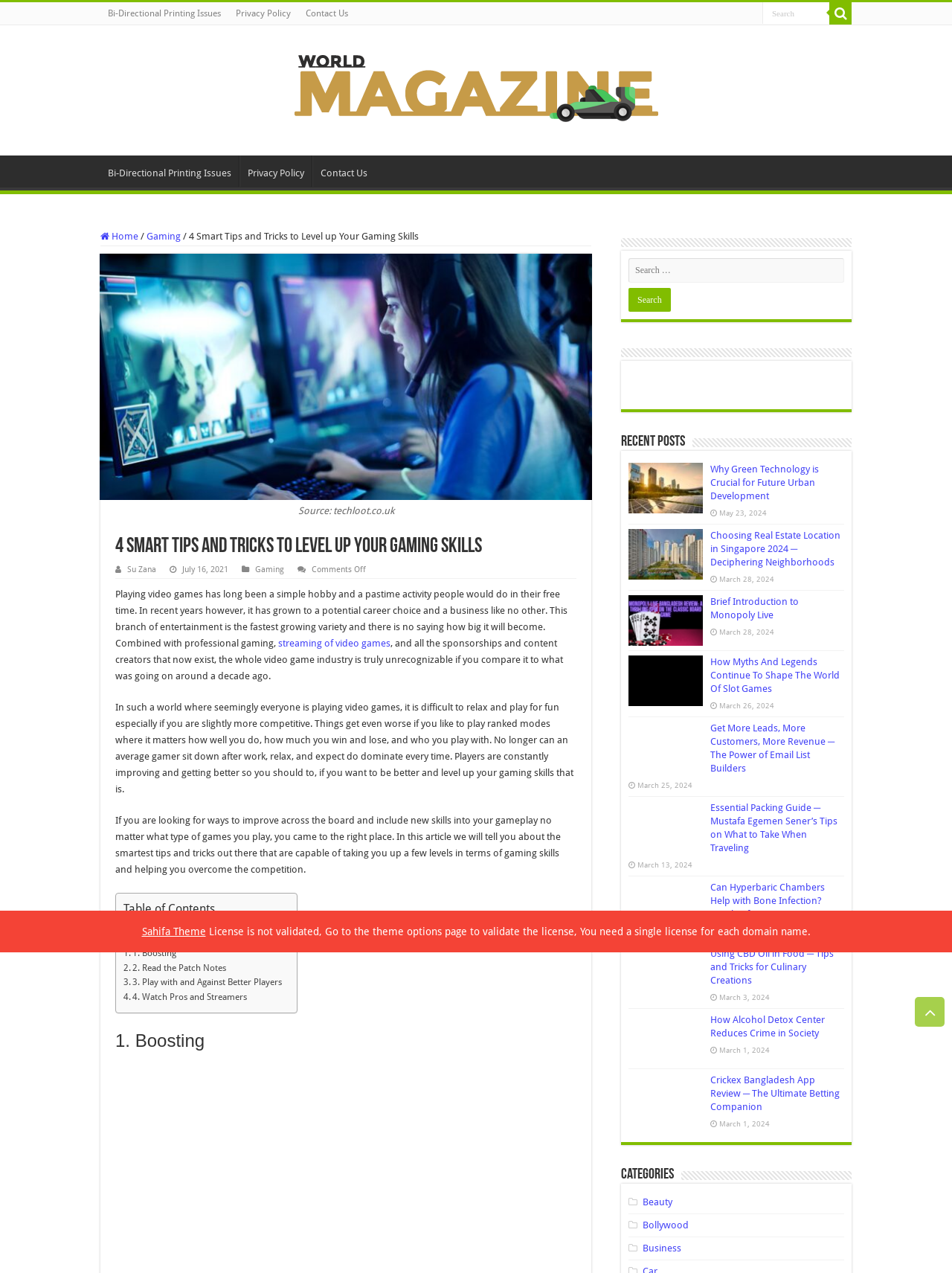Predict the bounding box coordinates for the UI element described as: "lauher@handcuffs.org". The coordinates should be four float numbers between 0 and 1, presented as [left, top, right, bottom].

None